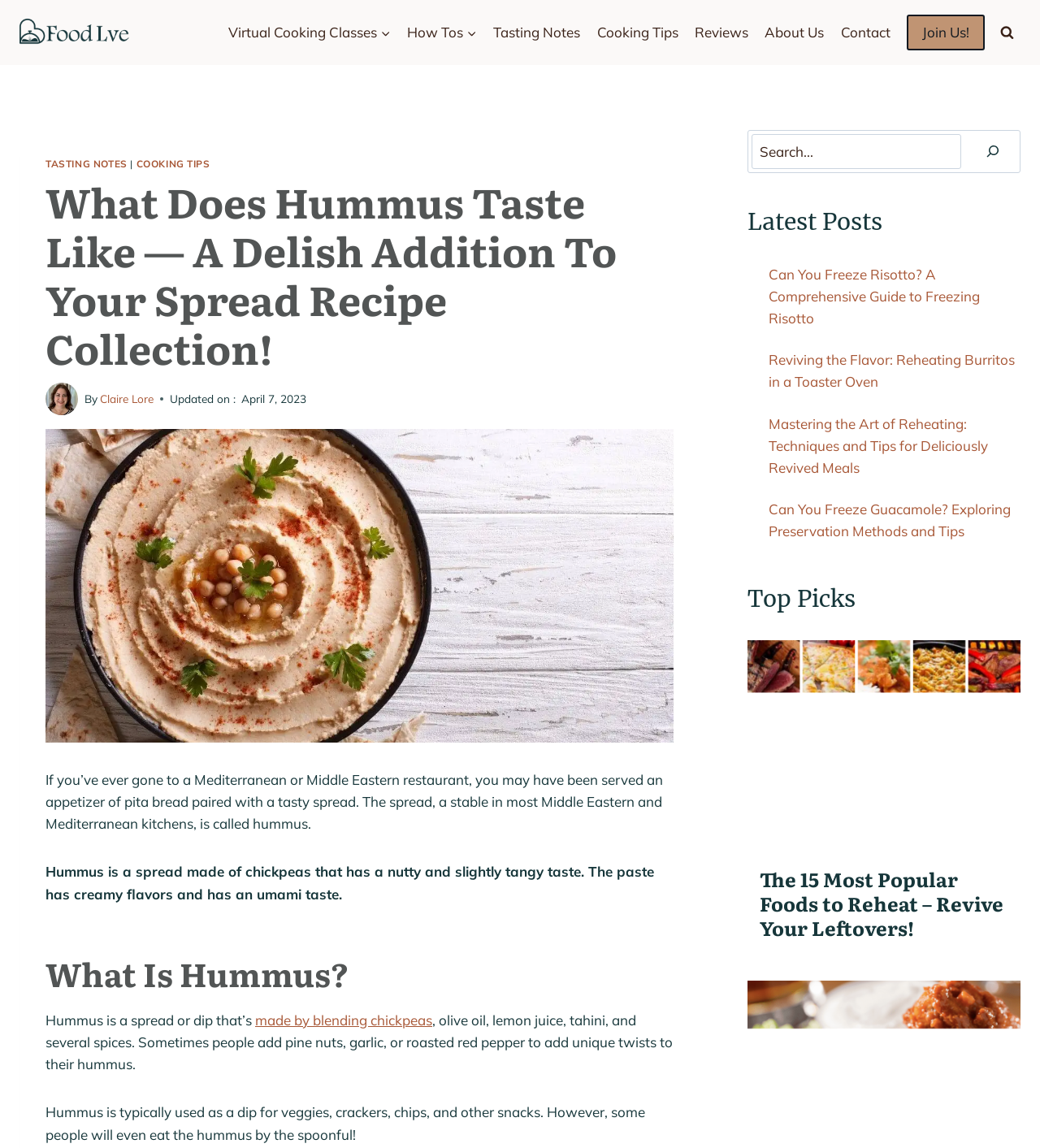Provide an in-depth description of the elements and layout of the webpage.

This webpage is about exploring the taste of hummus, a Middle Eastern dip. At the top, there is a navigation bar with links to various sections, including "Virtual Cooking Classes", "How Tos", "Tasting Notes", "Cooking Tips", "Reviews", and "About Us". Below the navigation bar, there is a prominent header that reads "What Does Hummus Taste Like — A Delish Addition To Your Spread Recipe Collection!".

To the right of the header, there is an author image and information, including the author's name, "Claire Lore", and the date the article was updated, "April 7, 2023". Below the author information, there is a large image related to hummus.

The main content of the webpage is divided into sections. The first section introduces hummus, describing it as a spread made of chickpeas with a nutty and slightly tangy taste. The text explains that hummus is typically used as a dip for vegetables, crackers, and chips, but some people eat it by the spoonful.

The next section is titled "What Is Hummus?" and provides more information about the ingredients and preparation of hummus. There are also links to related articles, such as "Can You Freeze Risotto?" and "Reviving the Flavor: Reheating Burritos in a Toaster Oven".

Further down the page, there is a section titled "Top Picks" with links to popular articles, including "Popular Foods To Reheat" and "The 15 Most Popular Foods to Reheat – Revive Your Leftovers!". There is also a search bar at the top right corner of the page, allowing users to search for specific topics.

Overall, the webpage is focused on providing information and resources about hummus and related topics, with a clean and organized layout that makes it easy to navigate.